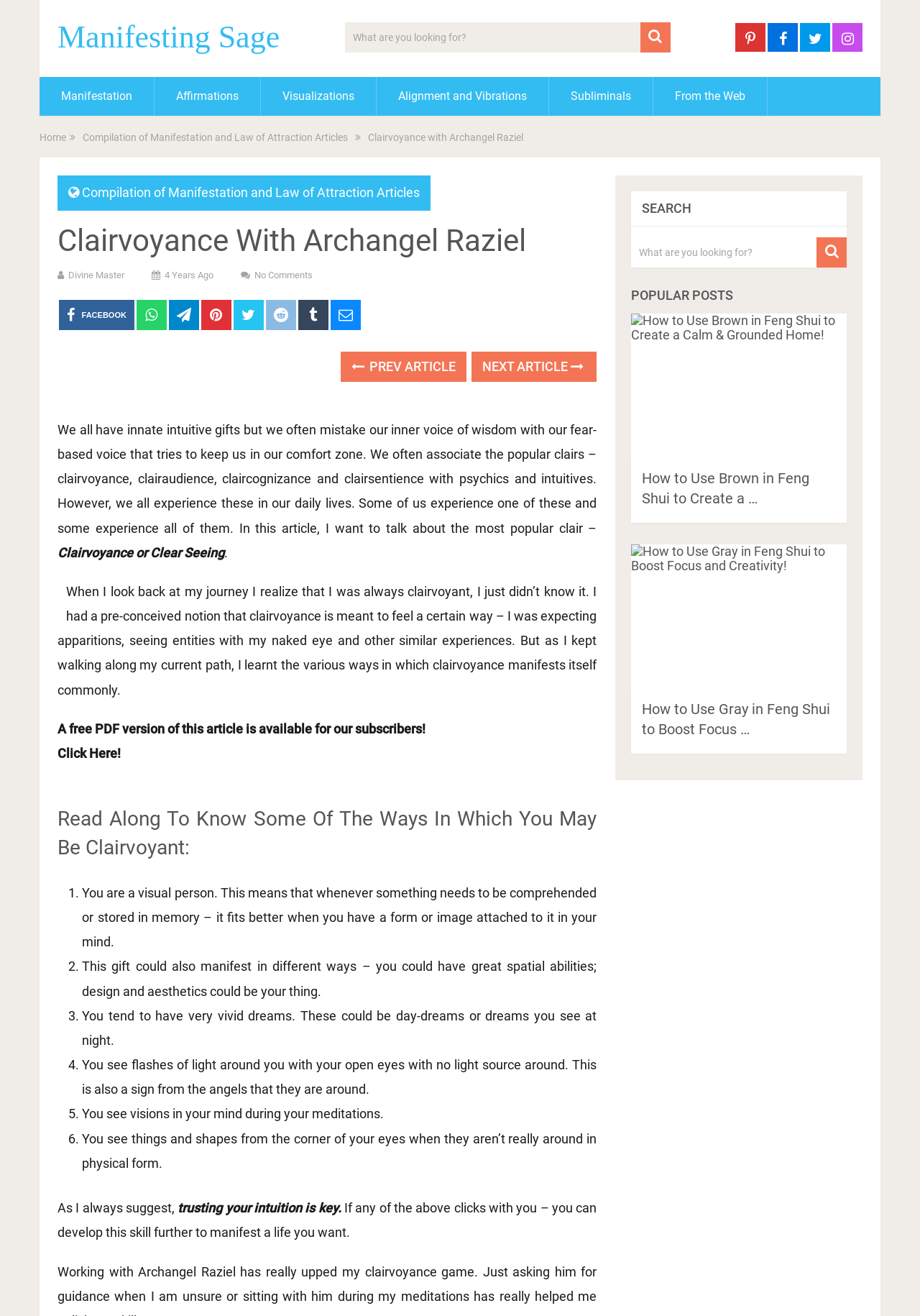What is the title of the webpage?
Provide a detailed answer to the question, using the image to inform your response.

The title of the webpage can be found at the top of the page, which is 'Clairvoyance with Archangel Raziel - Manifesting Sage'. The title is a combination of the main topic and the website name.